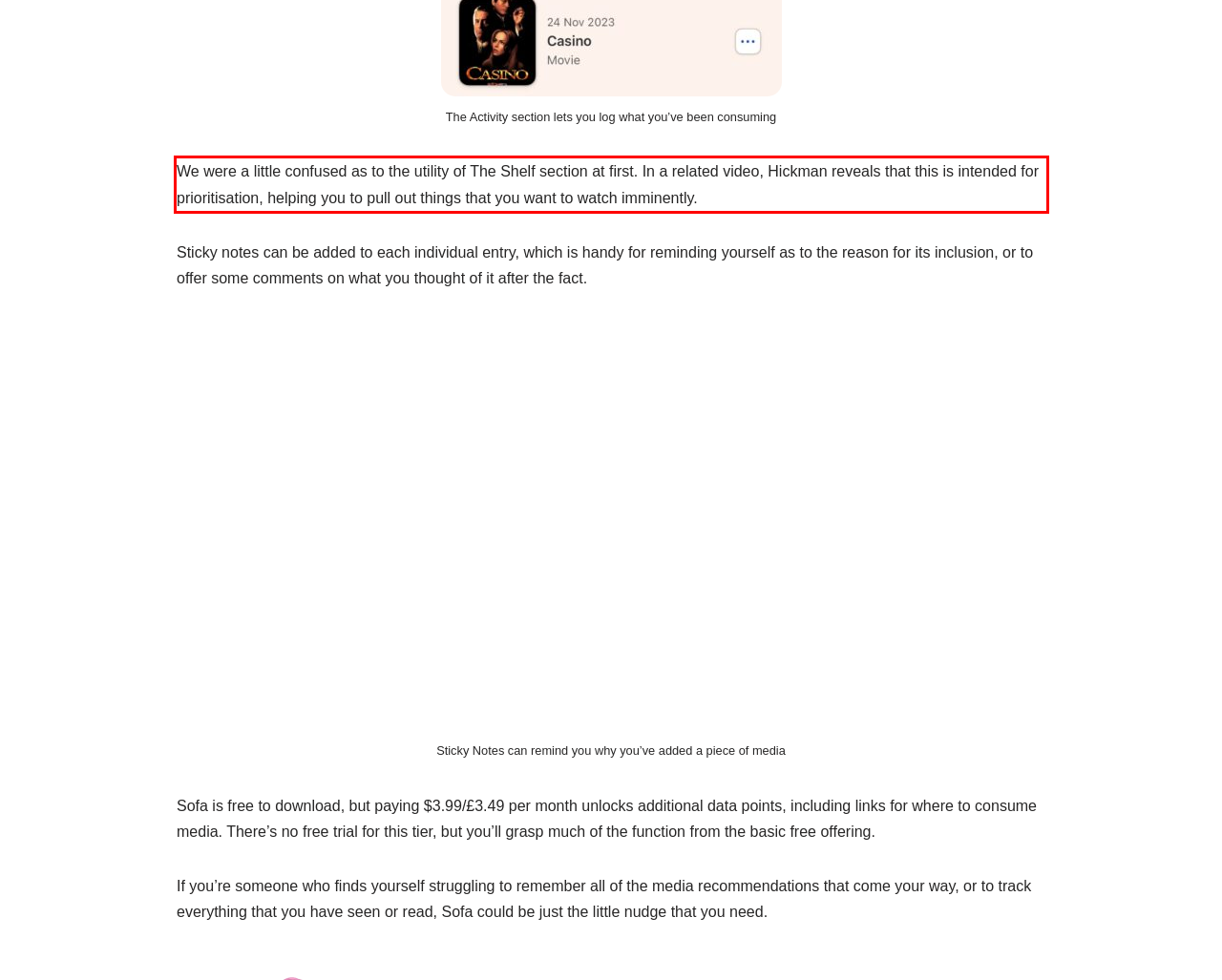Given a screenshot of a webpage with a red bounding box, please identify and retrieve the text inside the red rectangle.

We were a little confused as to the utility of The Shelf section at first. In a related video, Hickman reveals that this is intended for prioritisation, helping you to pull out things that you want to watch imminently.